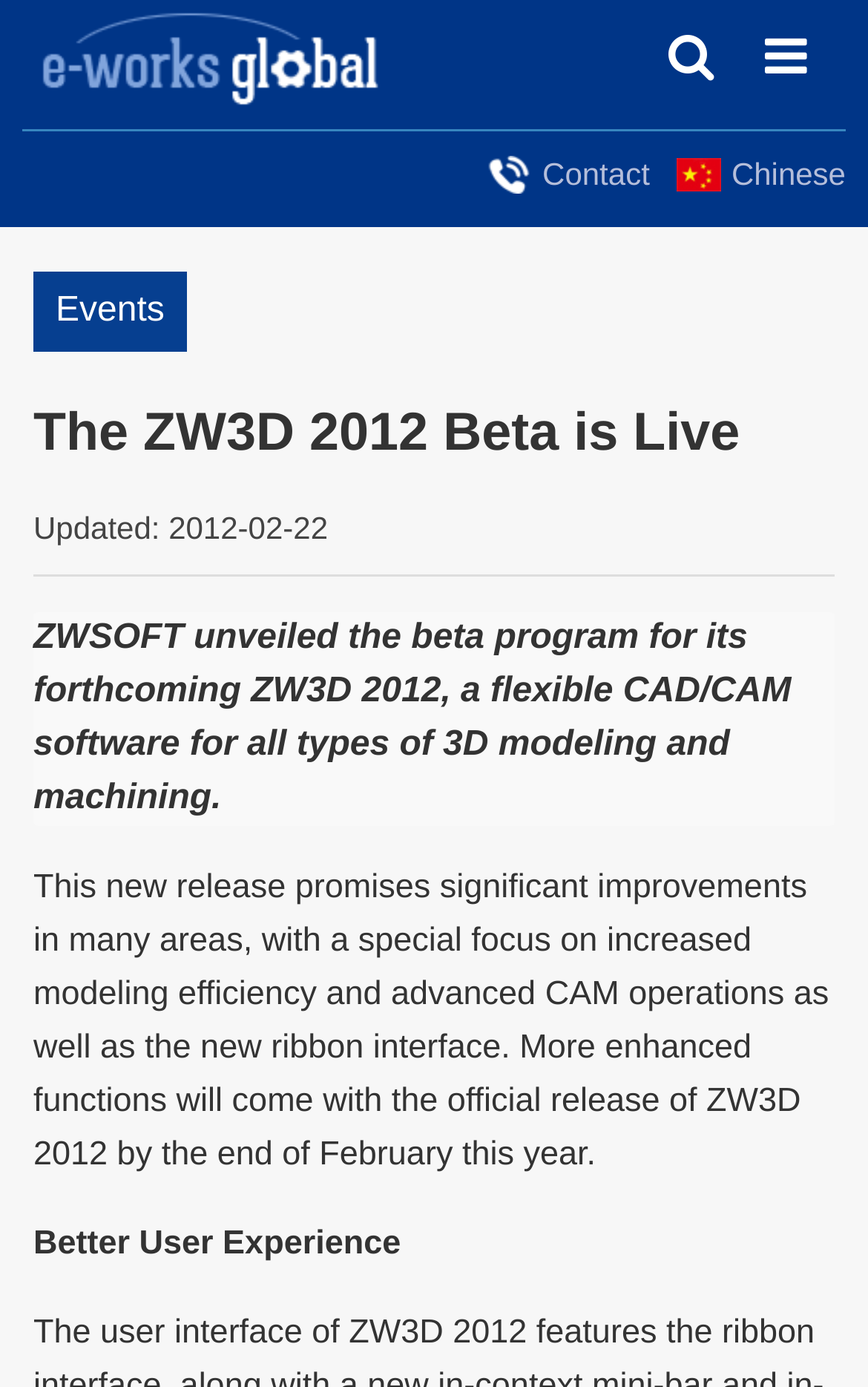Using the format (top-left x, top-left y, bottom-right x, bottom-right y), provide the bounding box coordinates for the described UI element. All values should be floating point numbers between 0 and 1: Contact

[0.562, 0.112, 0.76, 0.14]